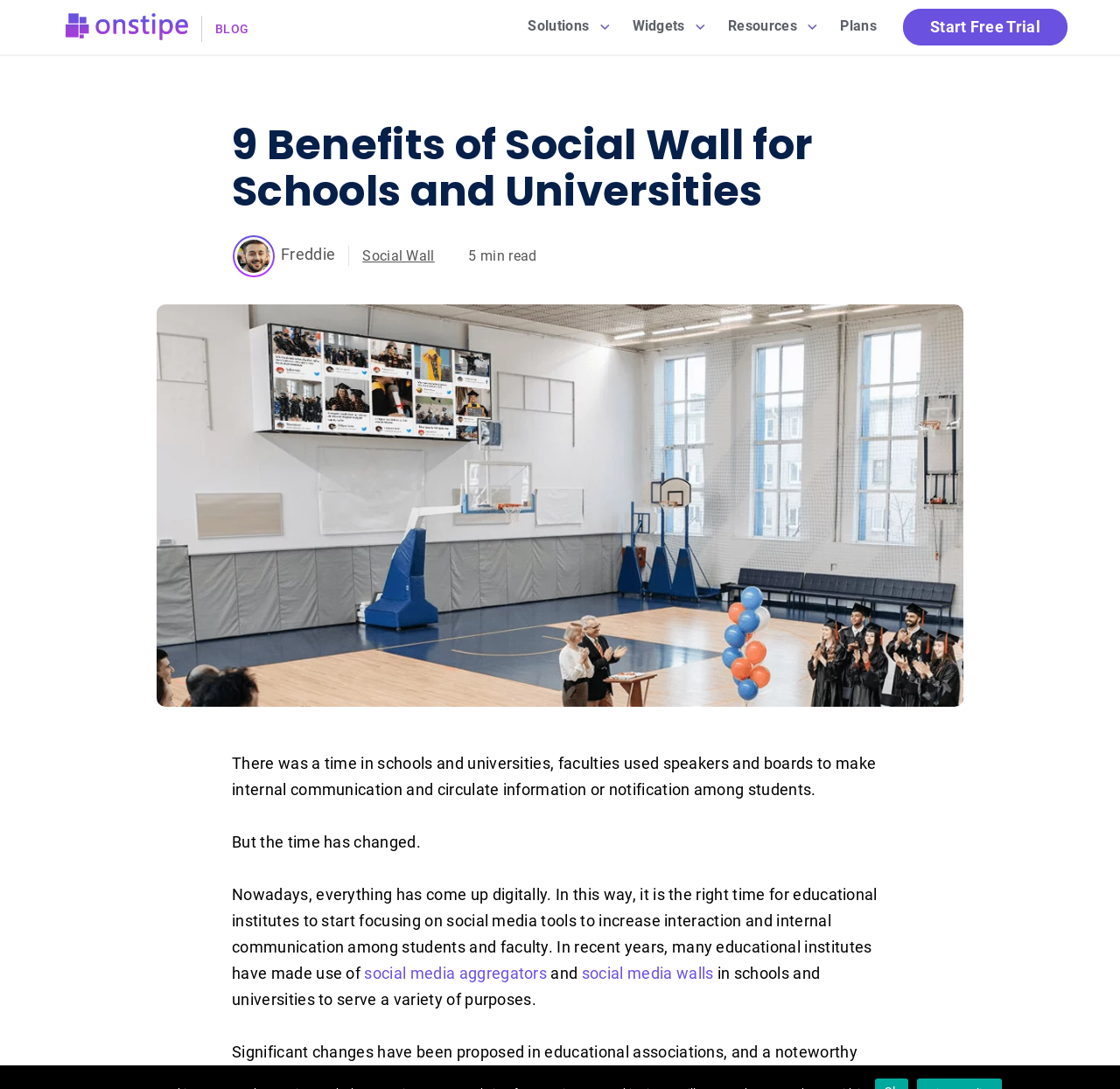Please specify the bounding box coordinates of the clickable region to carry out the following instruction: "Go to the 'BLOG' page". The coordinates should be four float numbers between 0 and 1, in the format [left, top, right, bottom].

[0.192, 0.02, 0.222, 0.033]